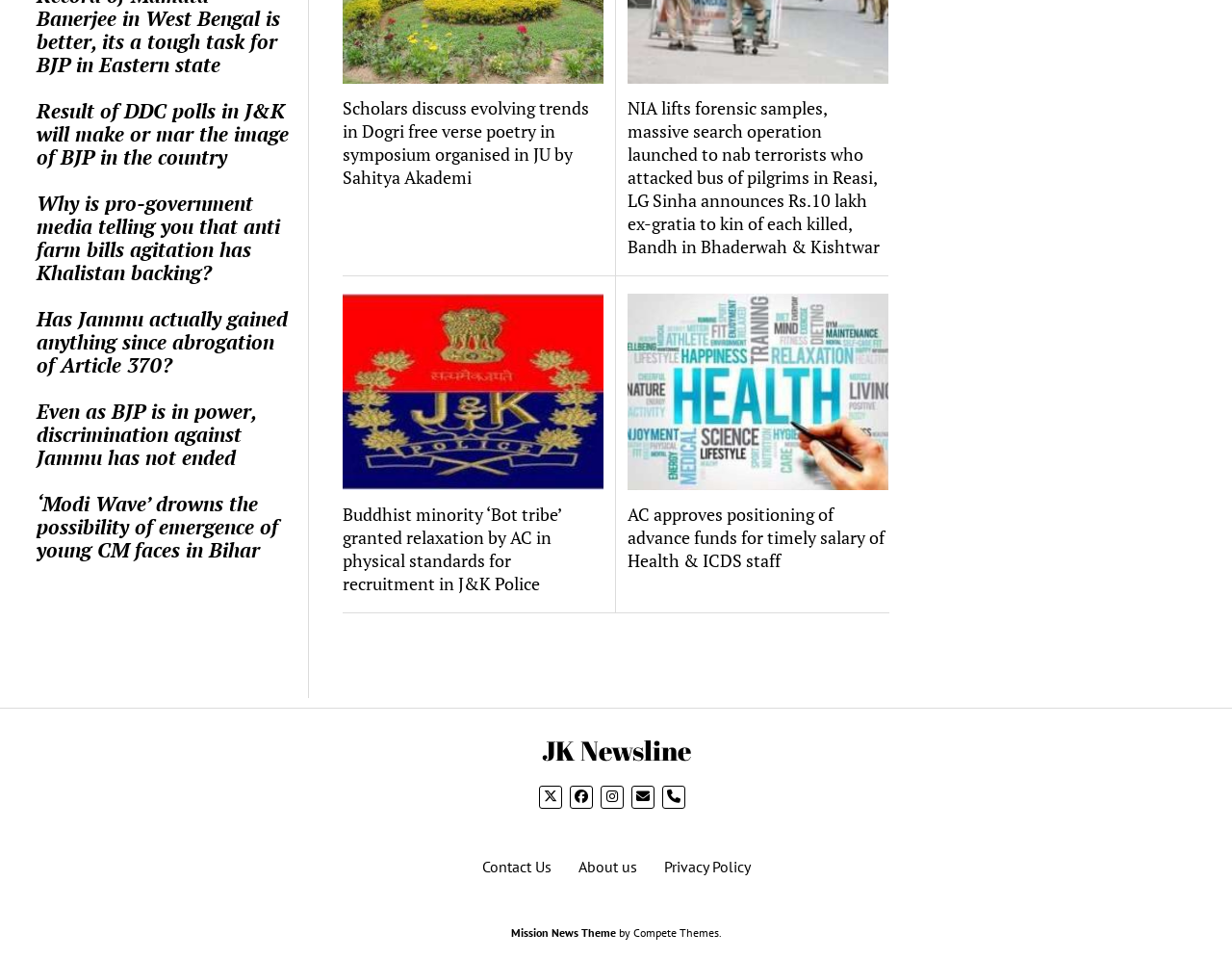Please find the bounding box coordinates of the clickable region needed to complete the following instruction: "Contact Us". The bounding box coordinates must consist of four float numbers between 0 and 1, i.e., [left, top, right, bottom].

[0.391, 0.893, 0.447, 0.914]